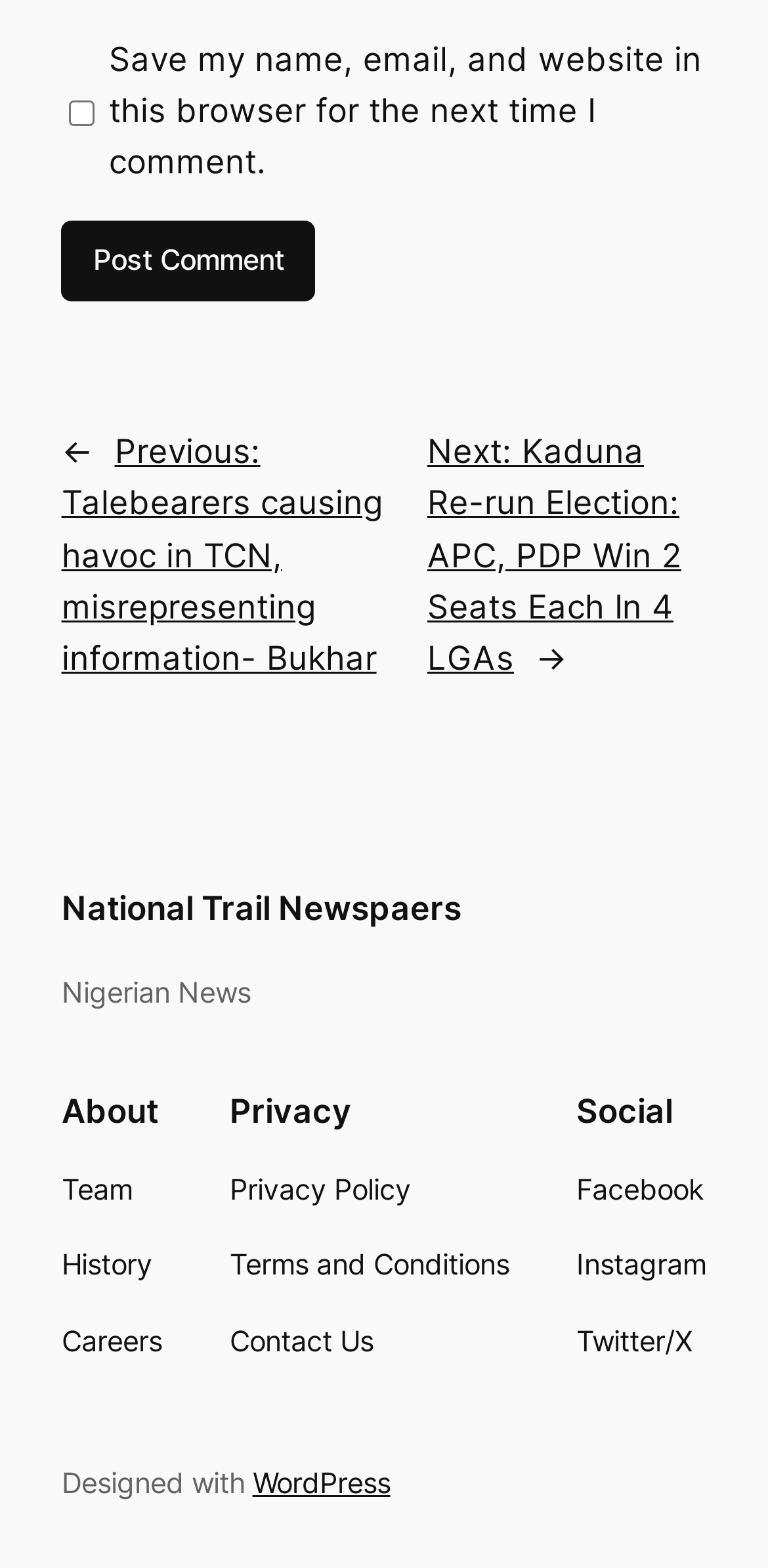Determine the bounding box coordinates for the UI element with the following description: "Contact Us". The coordinates should be four float numbers between 0 and 1, represented as [left, top, right, bottom].

[0.299, 0.841, 0.486, 0.869]